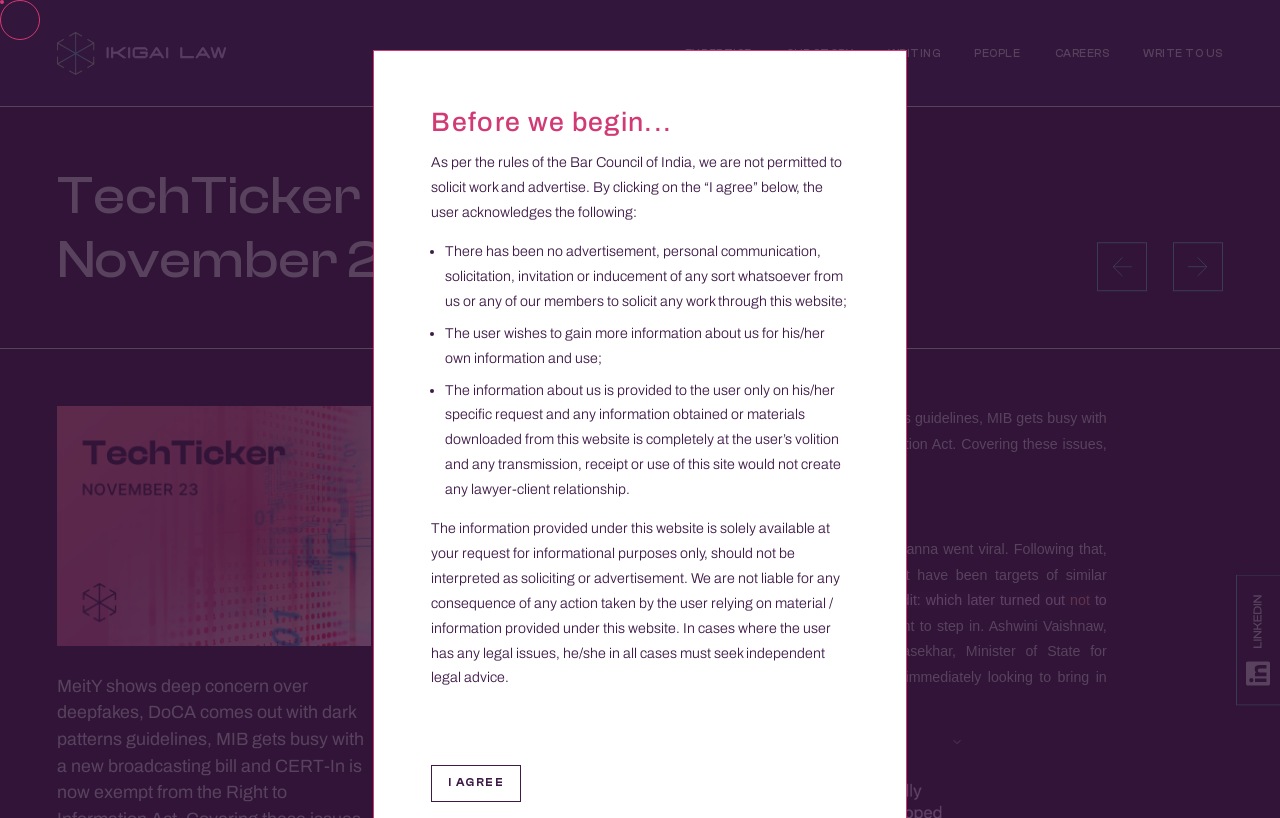Determine the bounding box coordinates of the clickable region to follow the instruction: "Click on the IKIGAI LAW link".

[0.044, 0.039, 0.176, 0.094]